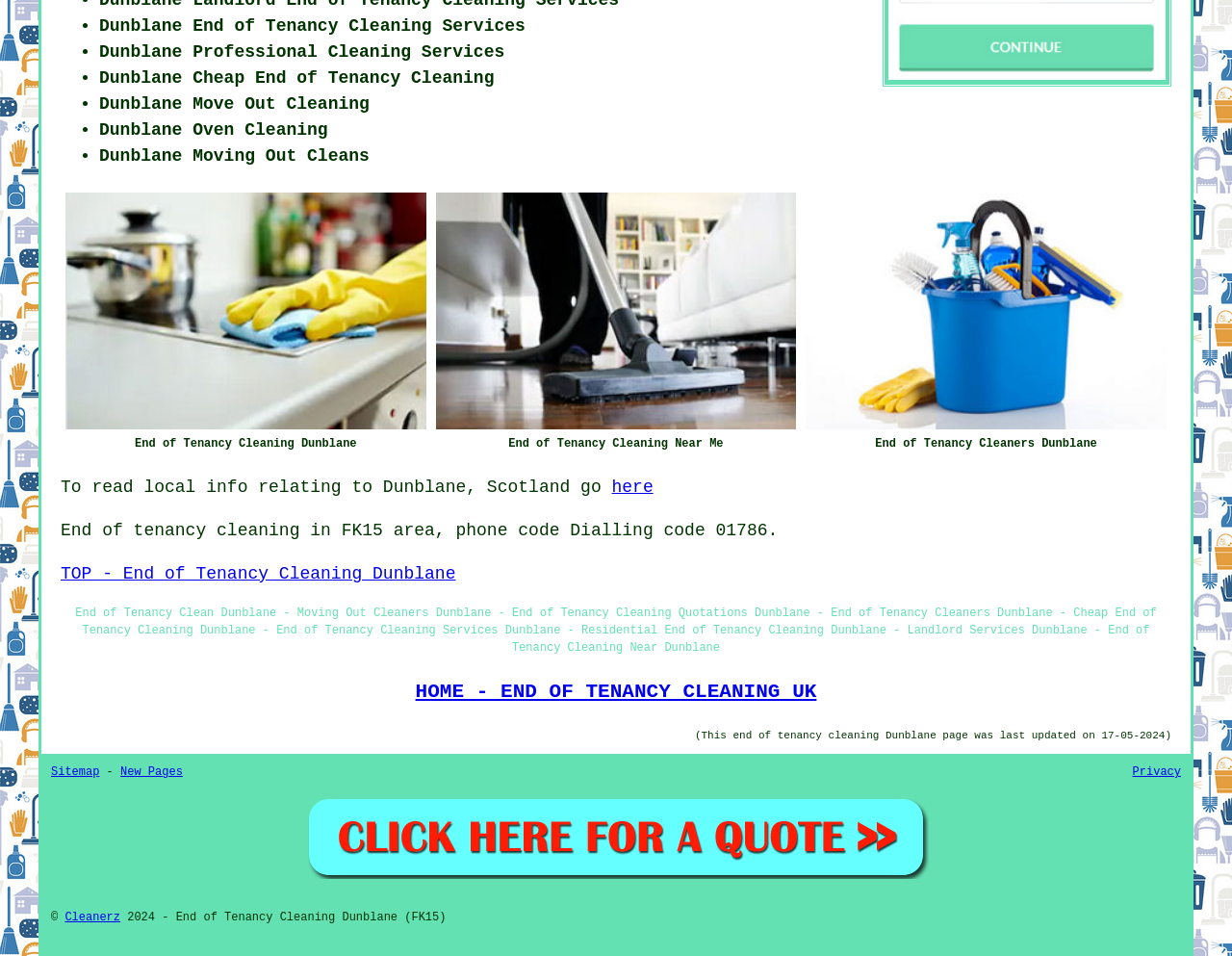Identify the bounding box for the described UI element. Provide the coordinates in (top-left x, top-left y, bottom-right x, bottom-right y) format with values ranging from 0 to 1: Sitemap

[0.041, 0.801, 0.081, 0.815]